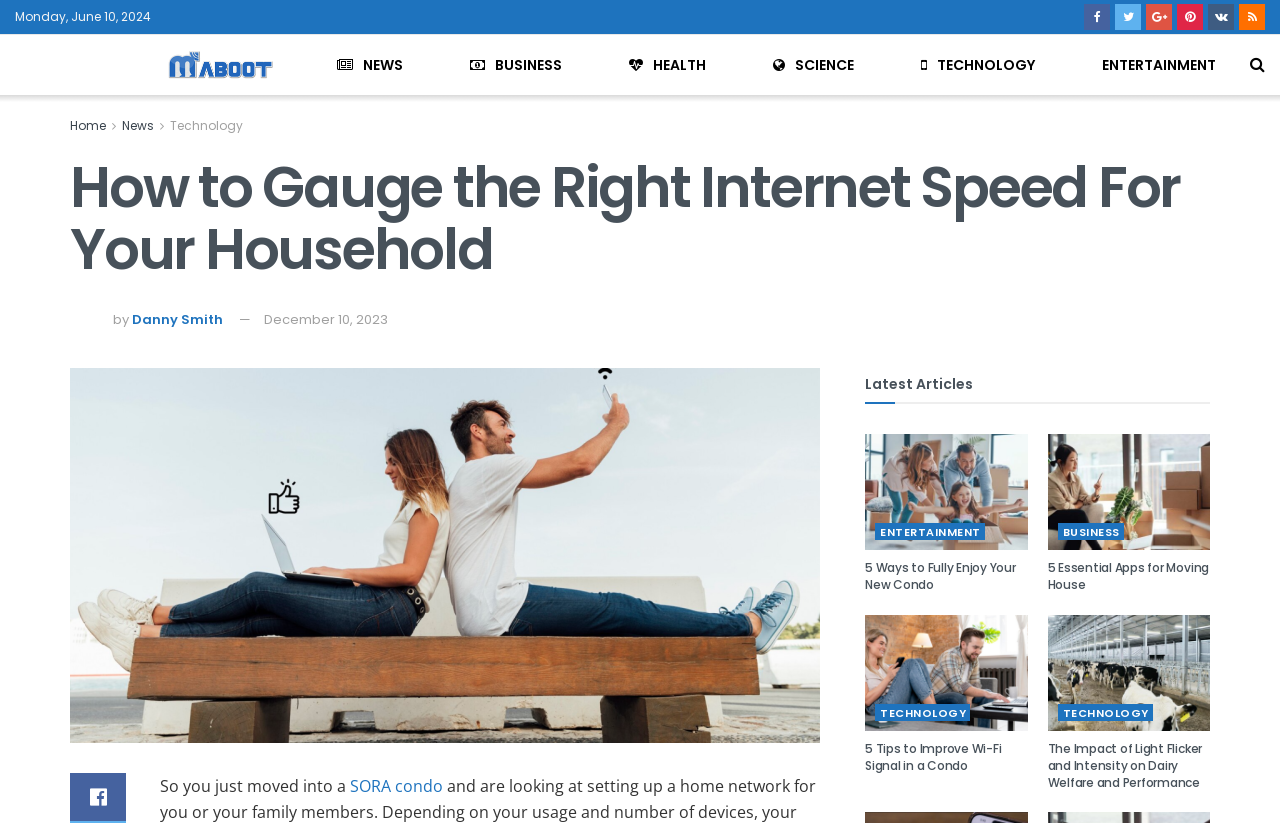Detail the webpage's structure and highlights in your description.

This webpage appears to be a blog or news article page. At the top, there is a date "Monday, June 10, 2024" and a row of social media links. Below that, there is a navigation menu with links to "Home", "News", "Technology", and other categories.

The main content of the page is an article titled "How to Gauge the Right Internet Speed For Your Household". The article has a heading, an image of the author "Danny Smith", and a publication date "December 10, 2023". The article's content starts with the sentence "So you just moved into a SORA condo and are looking at setting up a home network for you or your family members."

Below the article, there is a section titled "Latest Articles" with four articles listed. Each article has a heading, an image, and a category label. The articles are titled "5 Ways to Fully Enjoy Your New Condo", "5 Essential Apps for Moving House", "5 Tips to Improve Wi-Fi Signal in a Condo", and "The Impact of Light Flicker and Intensity on Dairy Welfare and Performance". The category labels are "ENTERTAINMENT", "BUSINESS", "TECHNOLOGY", and "TECHNOLOGY" respectively.

At the bottom of the page, there is a link to the top of the page and a copyright symbol.